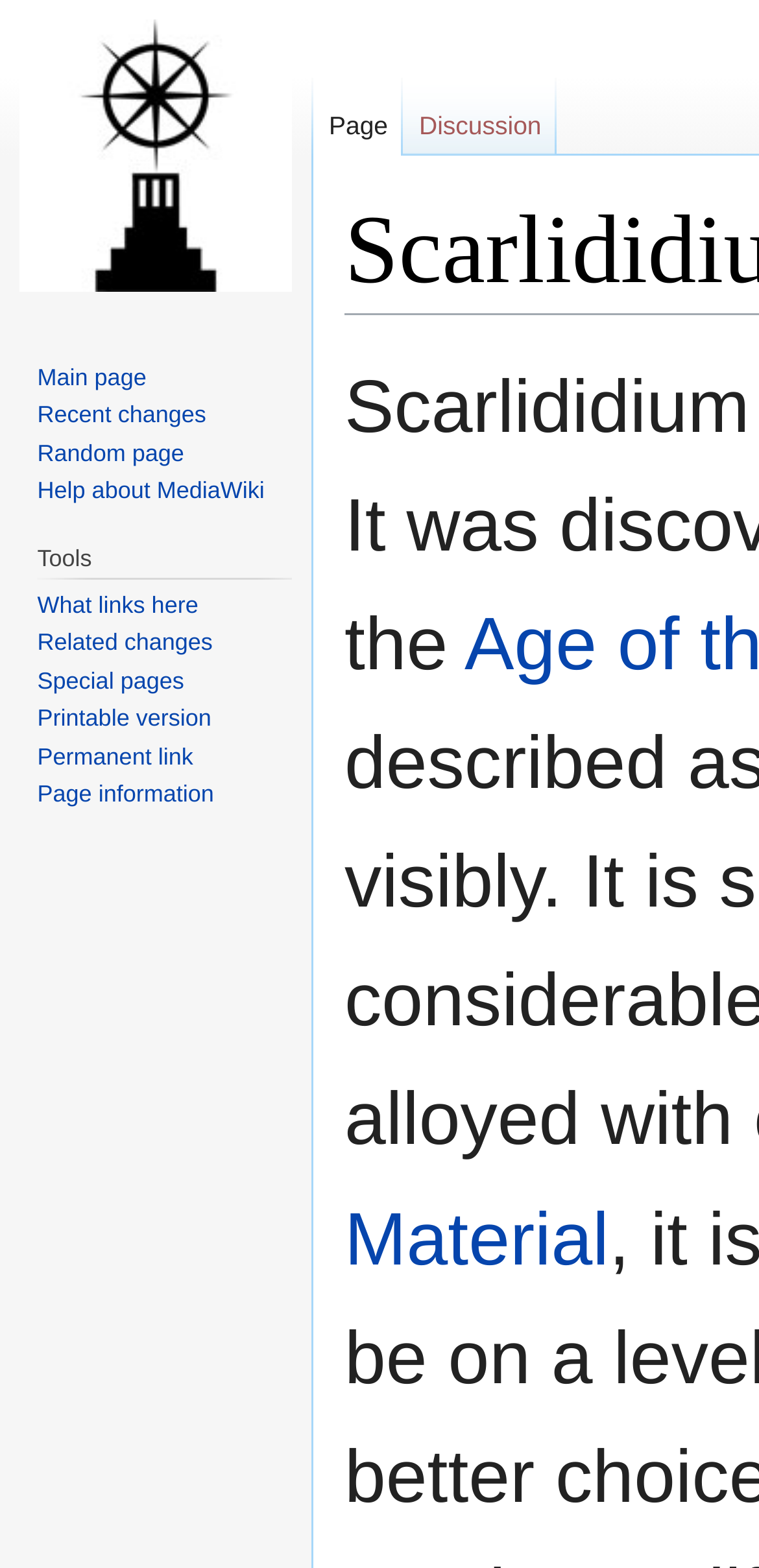Given the element description Random page, specify the bounding box coordinates of the corresponding UI element in the format (top-left x, top-left y, bottom-right x, bottom-right y). All values must be between 0 and 1.

[0.049, 0.28, 0.243, 0.298]